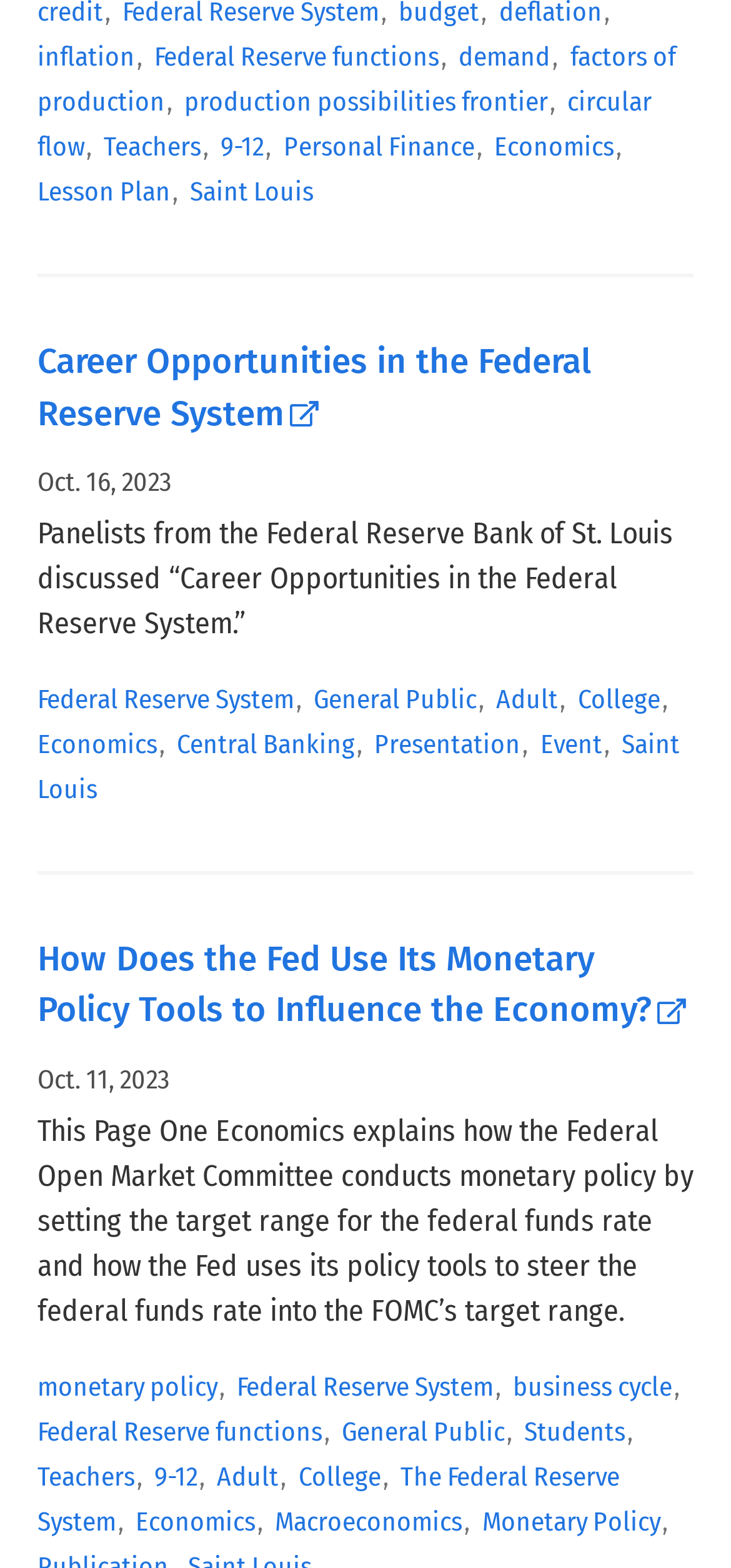Please find the bounding box for the following UI element description. Provide the coordinates in (top-left x, top-left y, bottom-right x, bottom-right y) format, with values between 0 and 1: Federal Reserve functions

[0.211, 0.026, 0.601, 0.046]